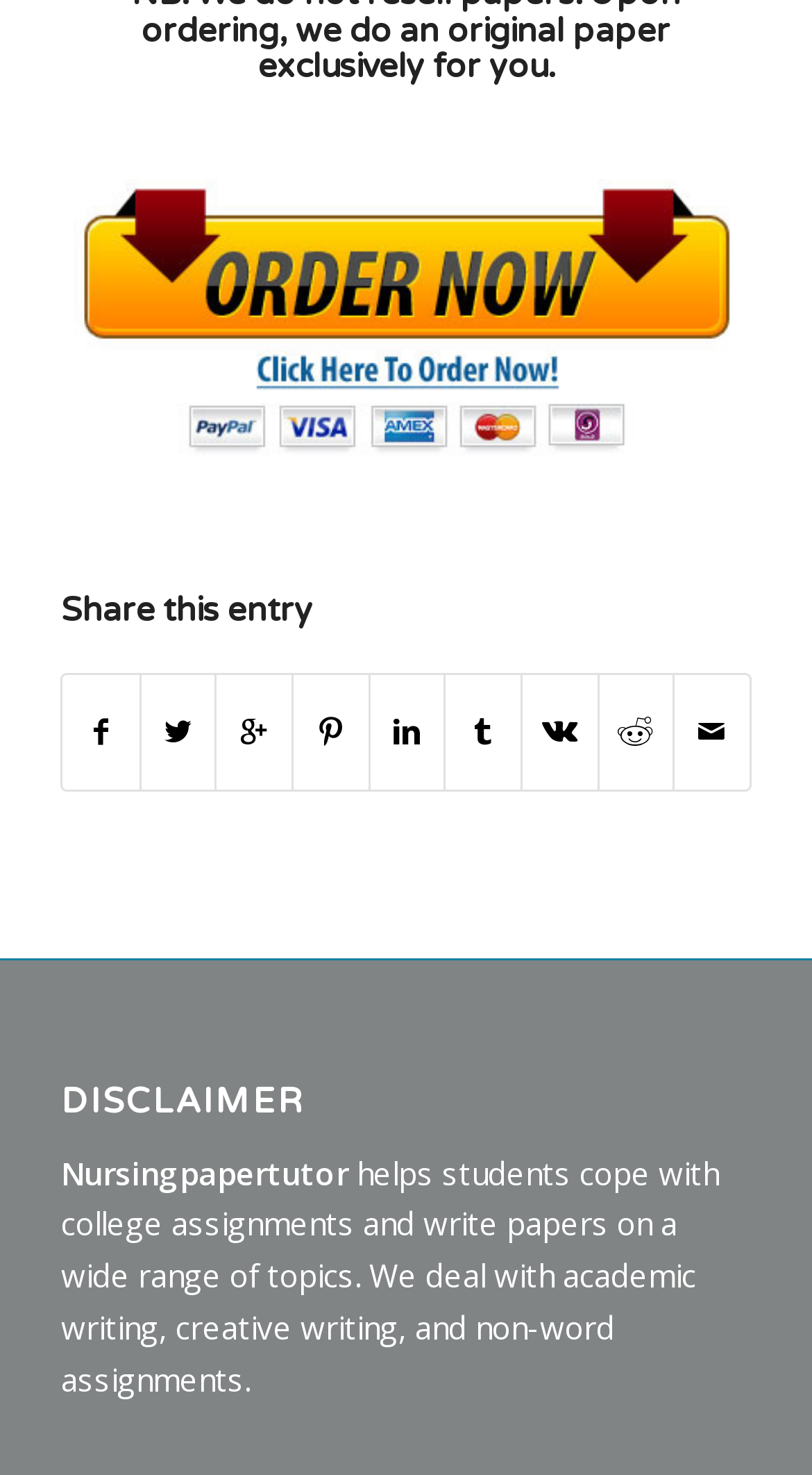Determine the bounding box coordinates of the clickable element necessary to fulfill the instruction: "View profile of wheelz". Provide the coordinates as four float numbers within the 0 to 1 range, i.e., [left, top, right, bottom].

None